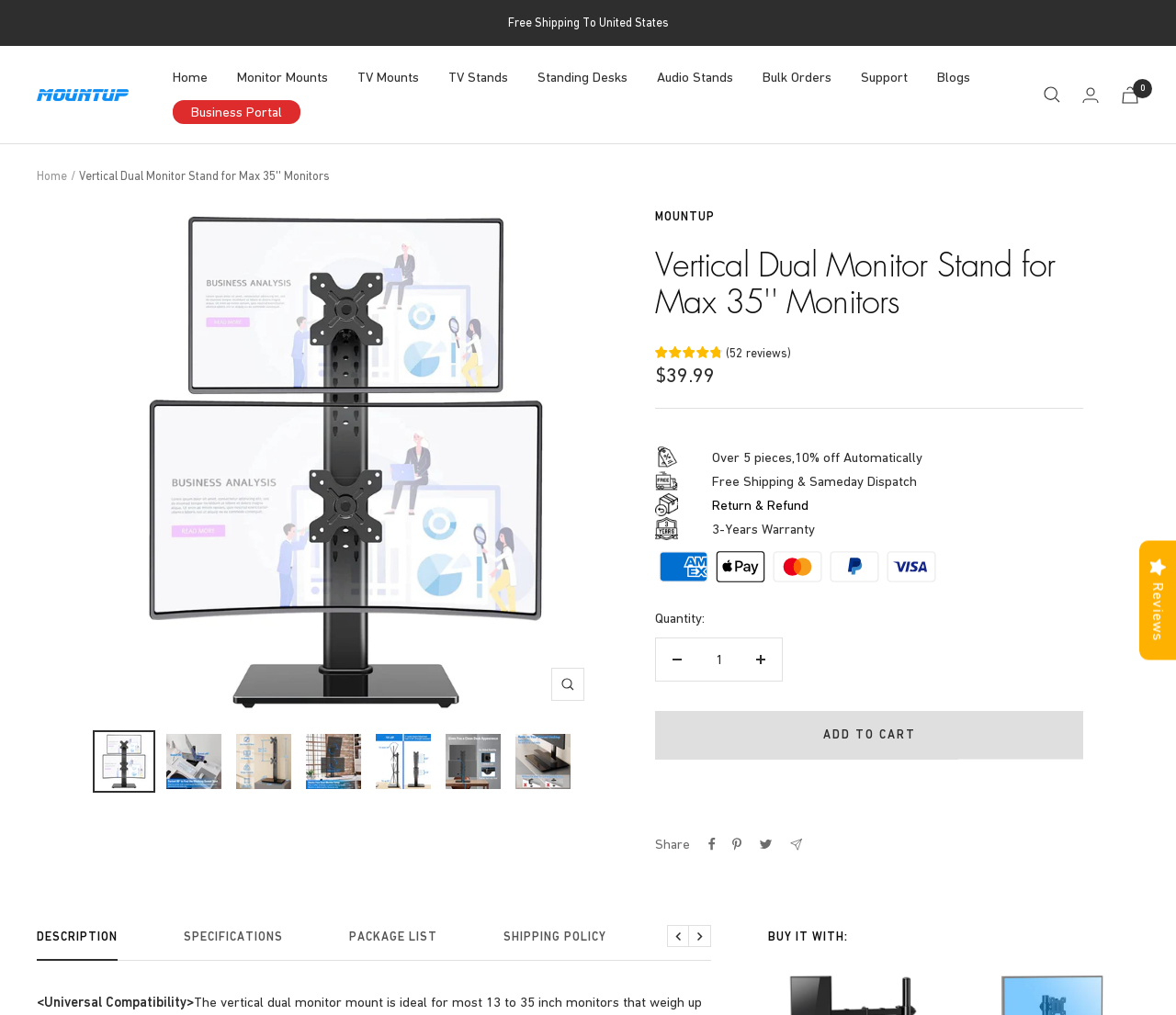Can you identify the bounding box coordinates of the clickable region needed to carry out this instruction: 'View the product details'? The coordinates should be four float numbers within the range of 0 to 1, stated as [left, top, right, bottom].

[0.079, 0.206, 0.509, 0.705]